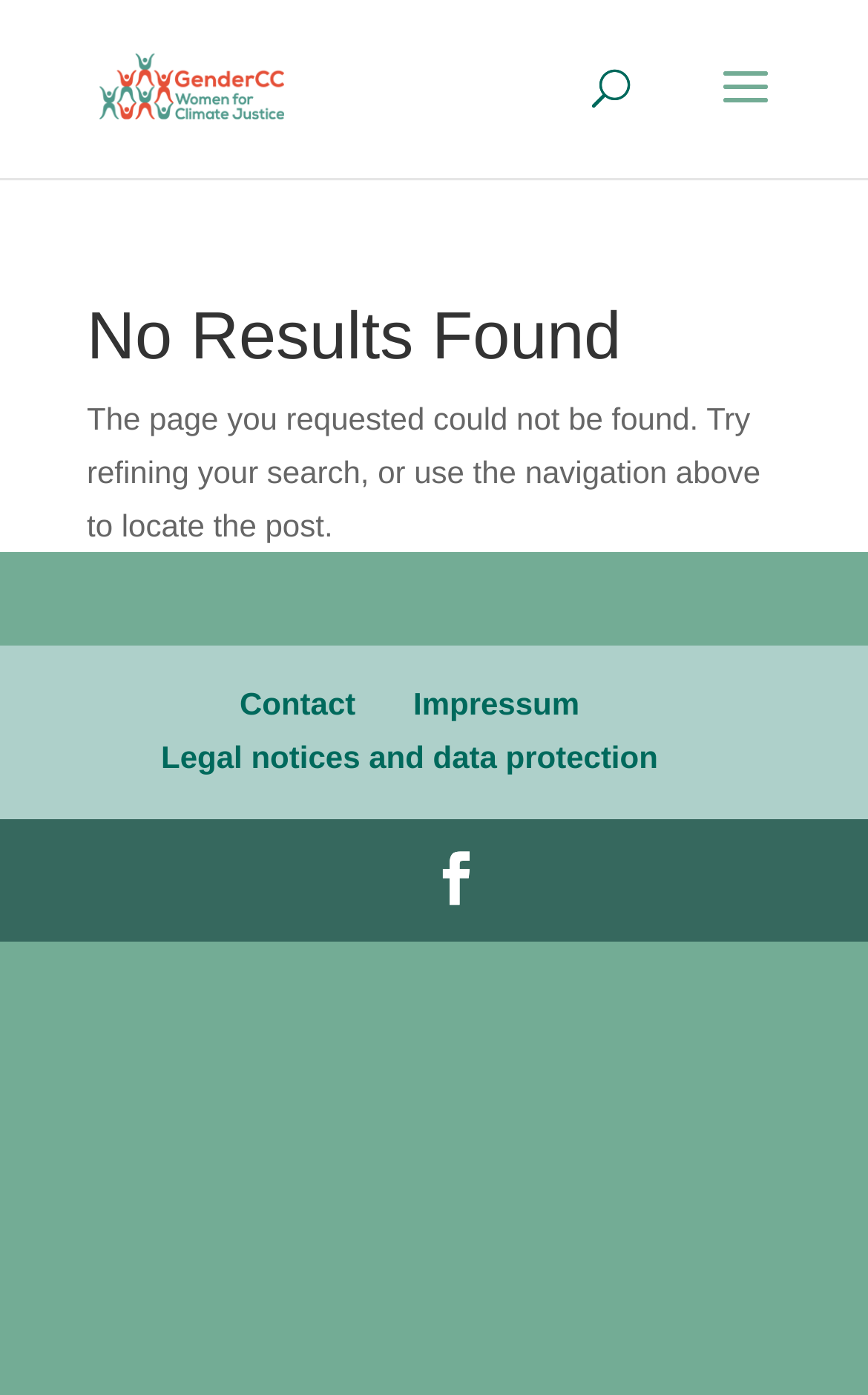Please reply to the following question with a single word or a short phrase:
What are the navigation options at the bottom?

Contact, Impressum, Legal notices